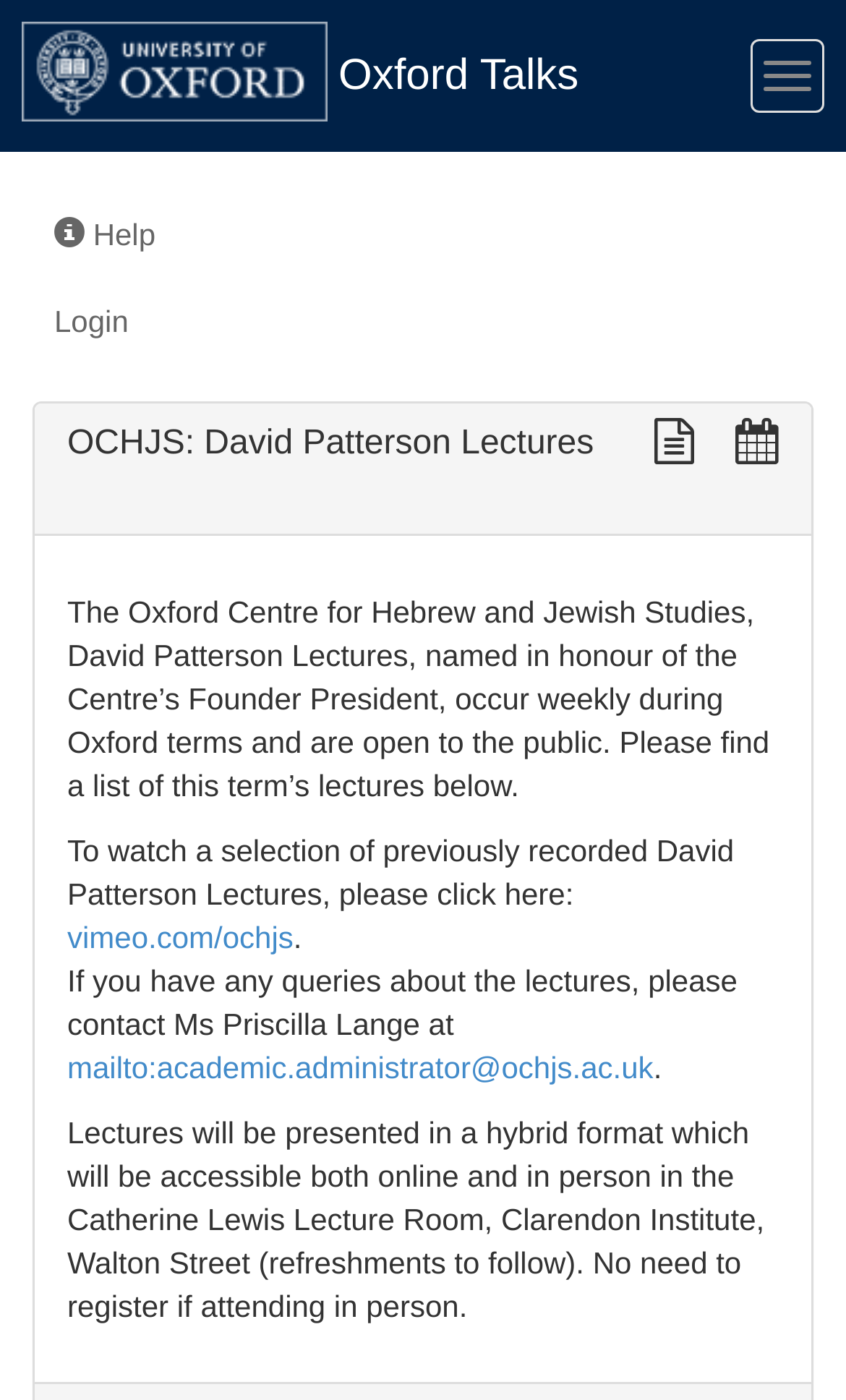Utilize the details in the image to thoroughly answer the following question: What is the name of the lecture series?

The name of the lecture series can be found in the heading element which says 'OCHJS: David Patterson Lectures View a plain text version of this series Import this series into your calendar'. The heading element is located at the top of the webpage and has a bounding box of [0.079, 0.304, 0.921, 0.366].